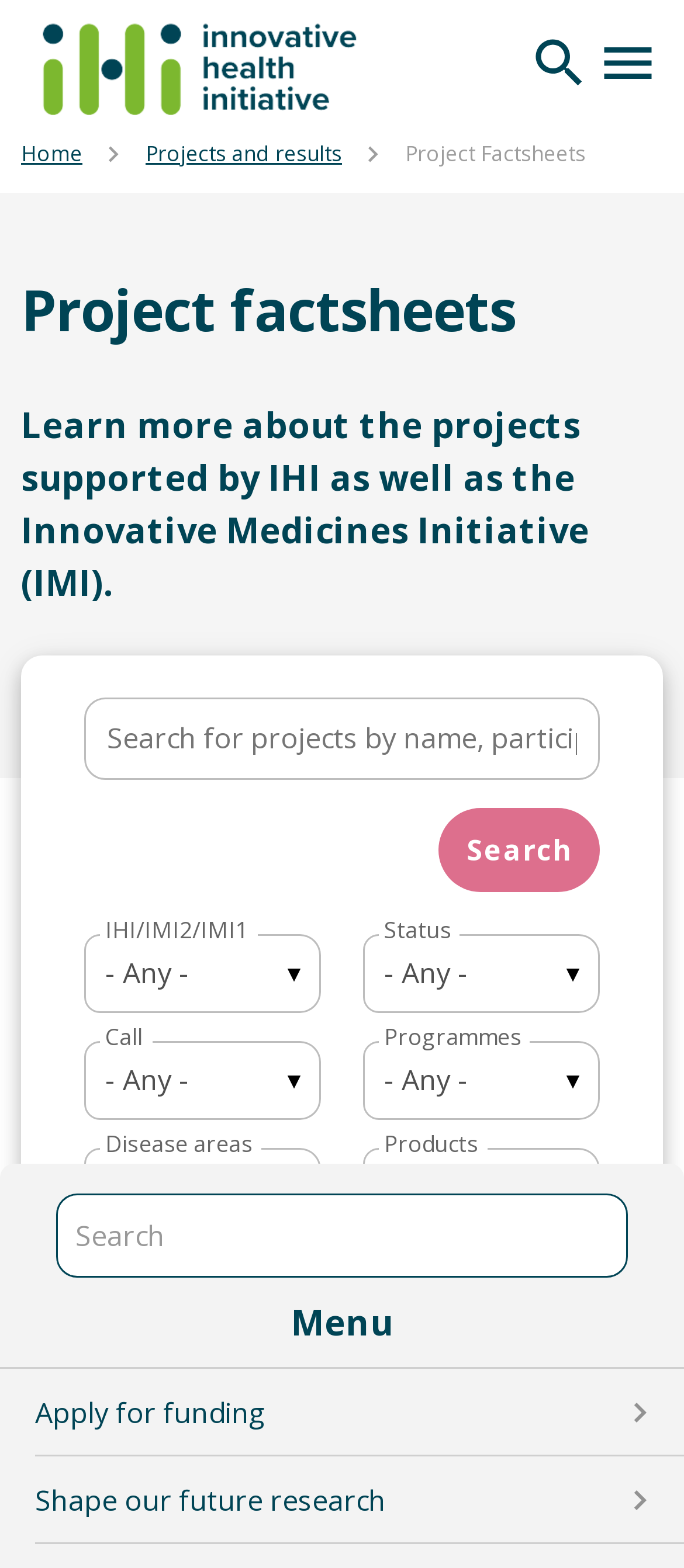Find the bounding box coordinates of the element I should click to carry out the following instruction: "Search for projects".

[0.123, 0.445, 0.877, 0.497]